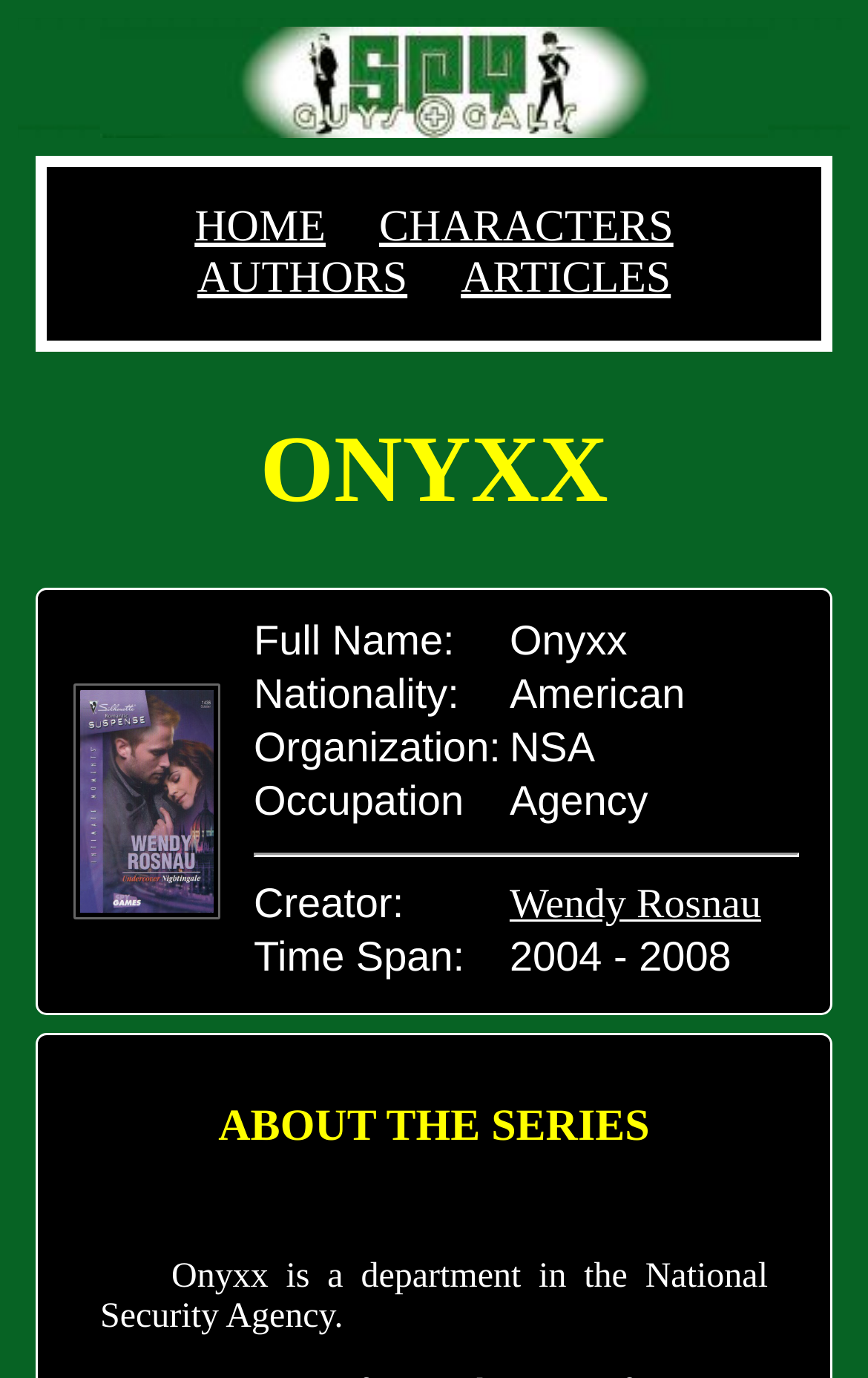What is Onyxx?
Provide a short answer using one word or a brief phrase based on the image.

A department in the National Security Agency